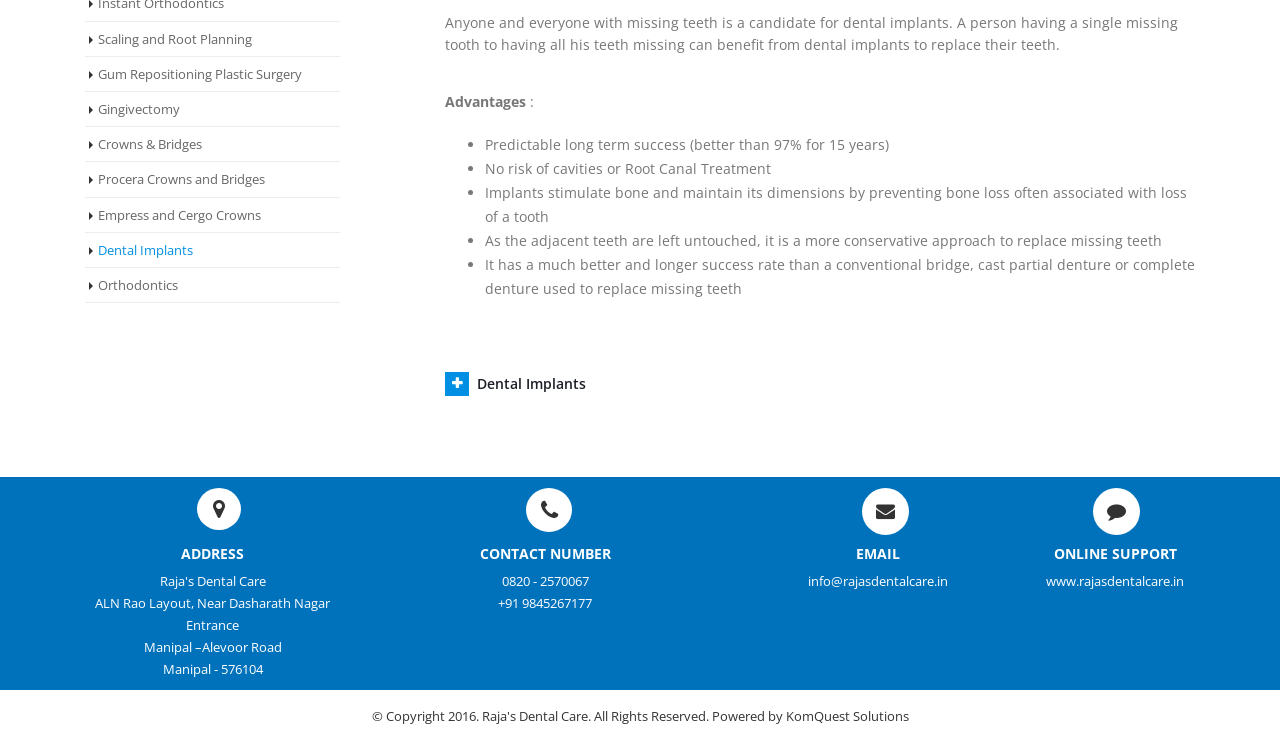From the given element description: "Dental Implants", find the bounding box for the UI element. Provide the coordinates as four float numbers between 0 and 1, in the order [left, top, right, bottom].

[0.077, 0.324, 0.151, 0.348]